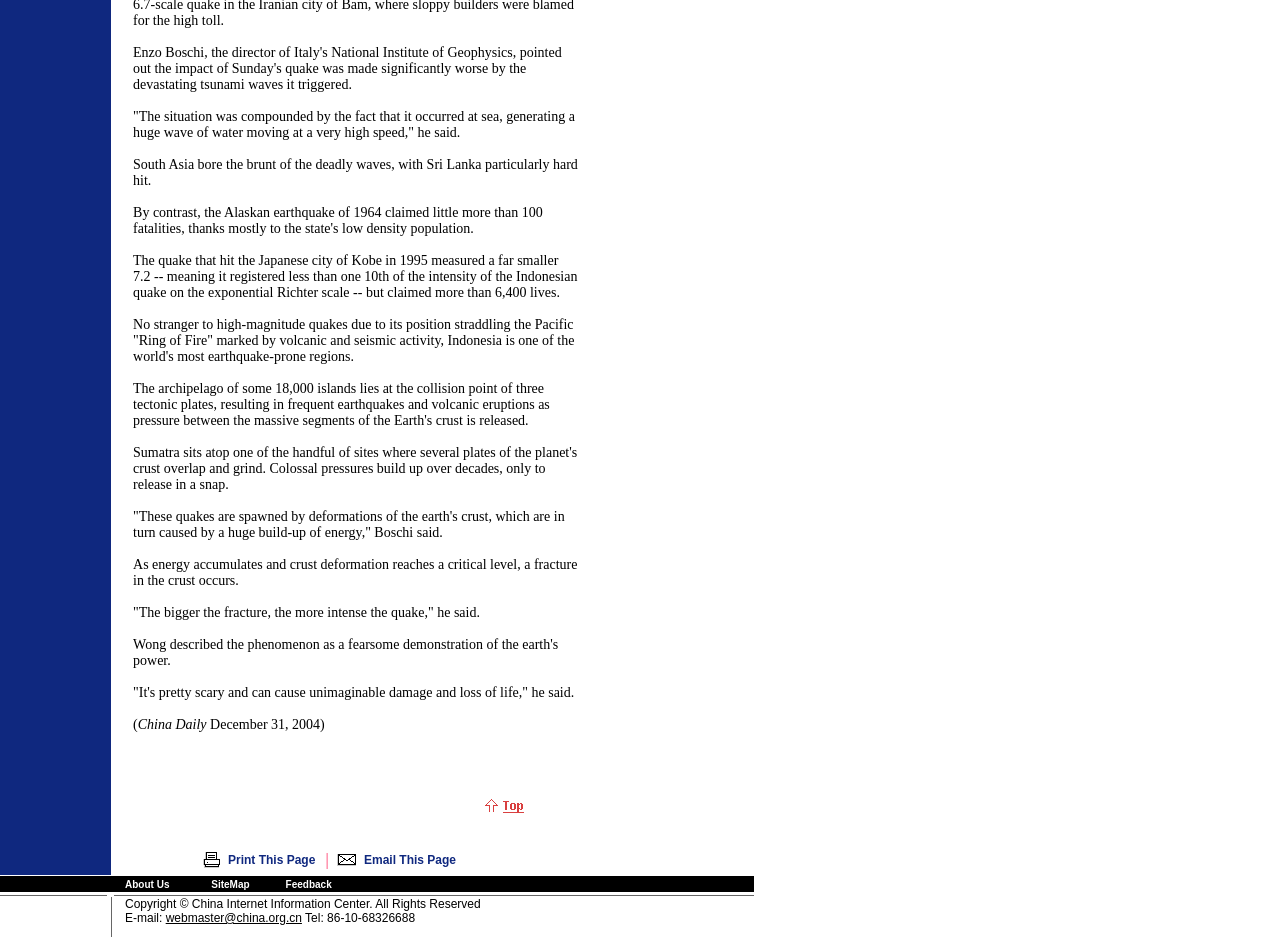What is the topic of the article? Look at the image and give a one-word or short phrase answer.

Earthquake